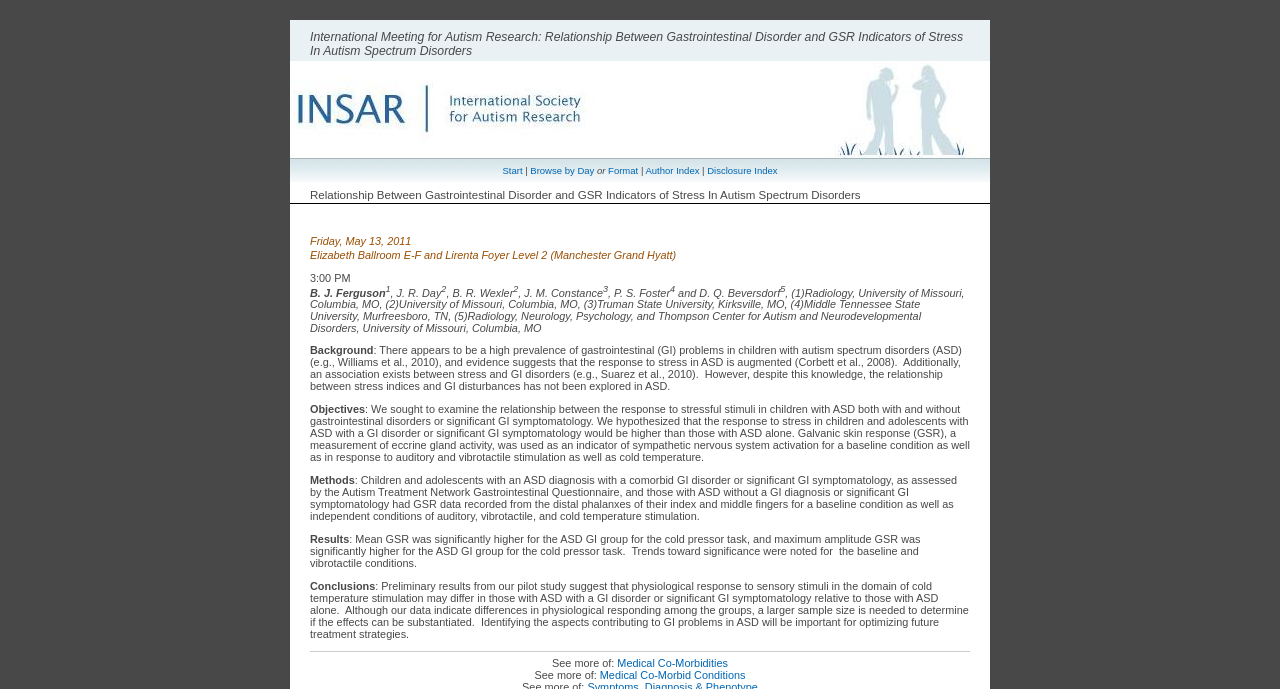Who are the authors of the research?
Refer to the screenshot and respond with a concise word or phrase.

B. J. Ferguson, J. R. Day, B. R. Wexler, J. M. Constance, P. S. Foster, and D. Q. Beversdorf